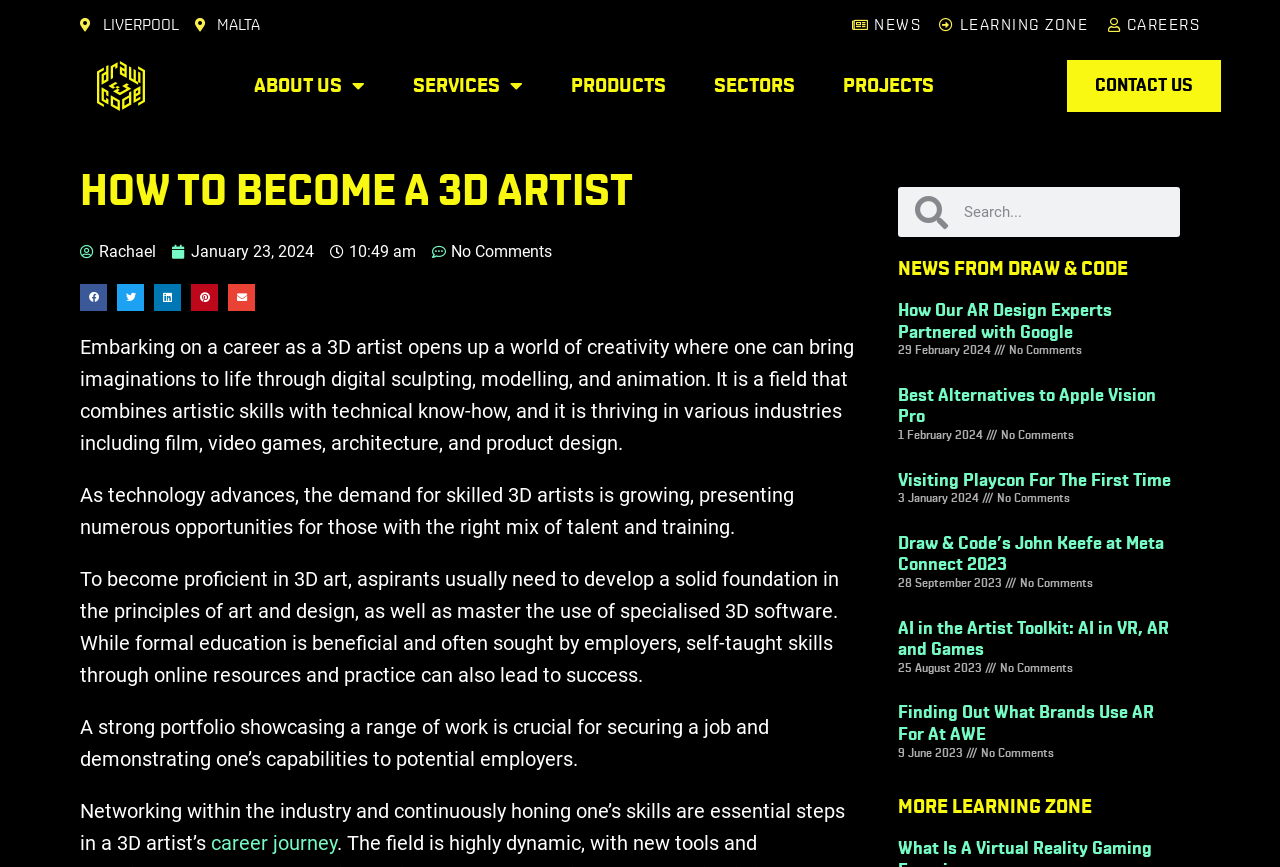Identify the bounding box coordinates for the element that needs to be clicked to fulfill this instruction: "Share on facebook". Provide the coordinates in the format of four float numbers between 0 and 1: [left, top, right, bottom].

[0.062, 0.327, 0.084, 0.358]